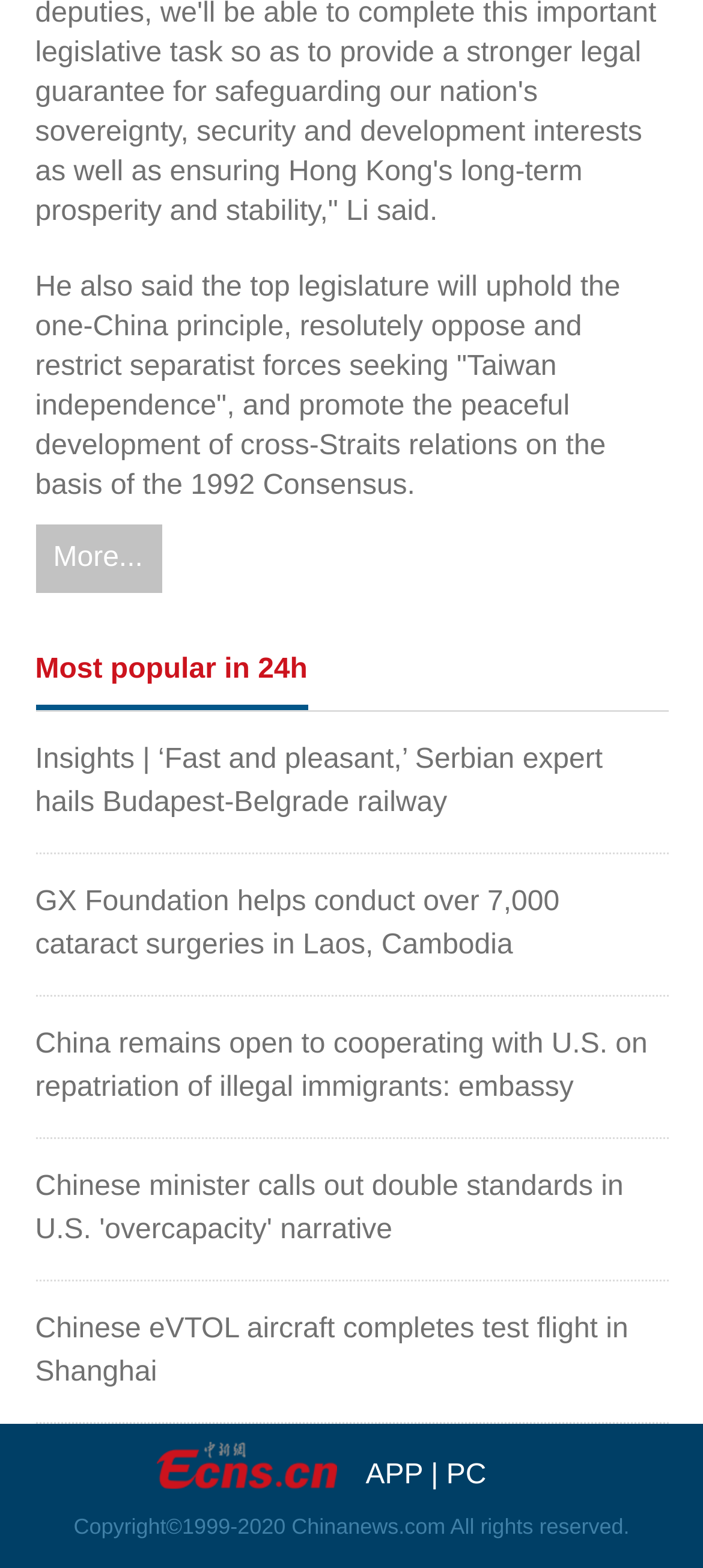Pinpoint the bounding box coordinates of the clickable area necessary to execute the following instruction: "Read the news about Chinese eVTOL aircraft". The coordinates should be given as four float numbers between 0 and 1, namely [left, top, right, bottom].

[0.05, 0.837, 0.894, 0.885]